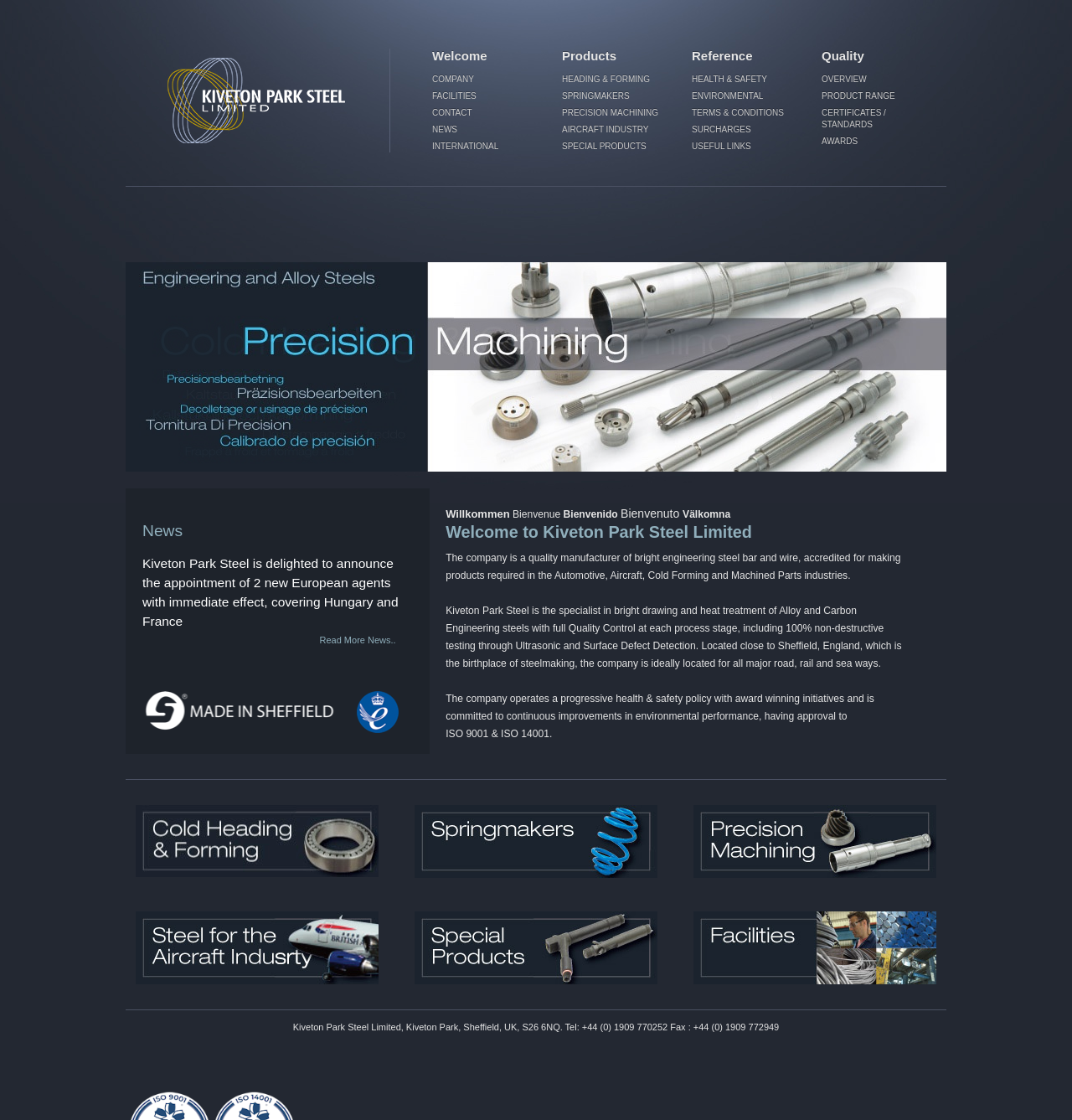What is the company's quality control process?
Using the details from the image, give an elaborate explanation to answer the question.

I found this information by reading the static text on the webpage, which states 'Kiveton Park Steel is the specialist in bright drawing and heat treatment of Alloy and Carbon Engineering steels with full Quality Control at each process stage, including 100% non-destructive testing through Ultrasonic and Surface Defect Detection'.